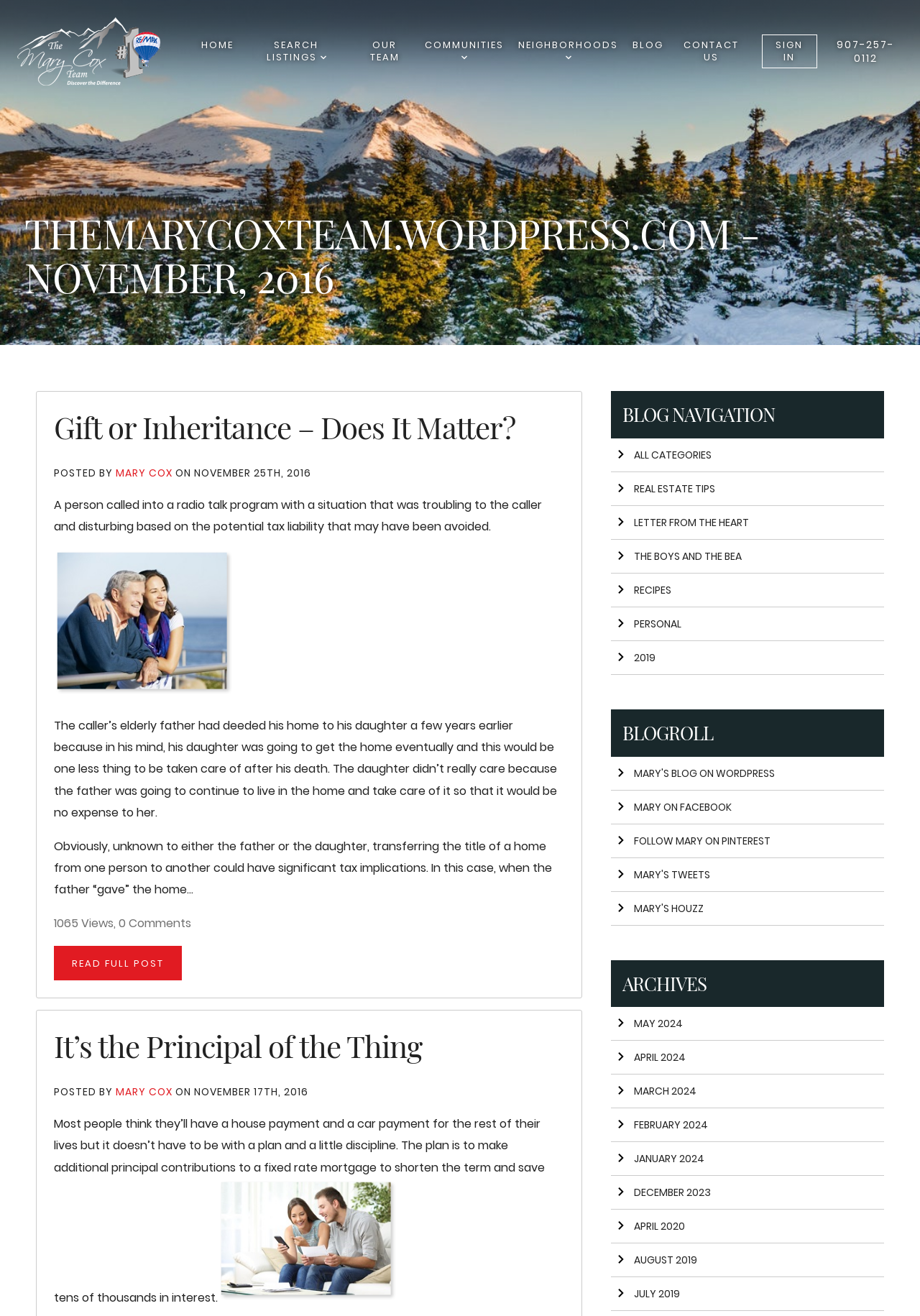Please find the bounding box coordinates of the section that needs to be clicked to achieve this instruction: "View all categories".

[0.664, 0.333, 0.961, 0.359]